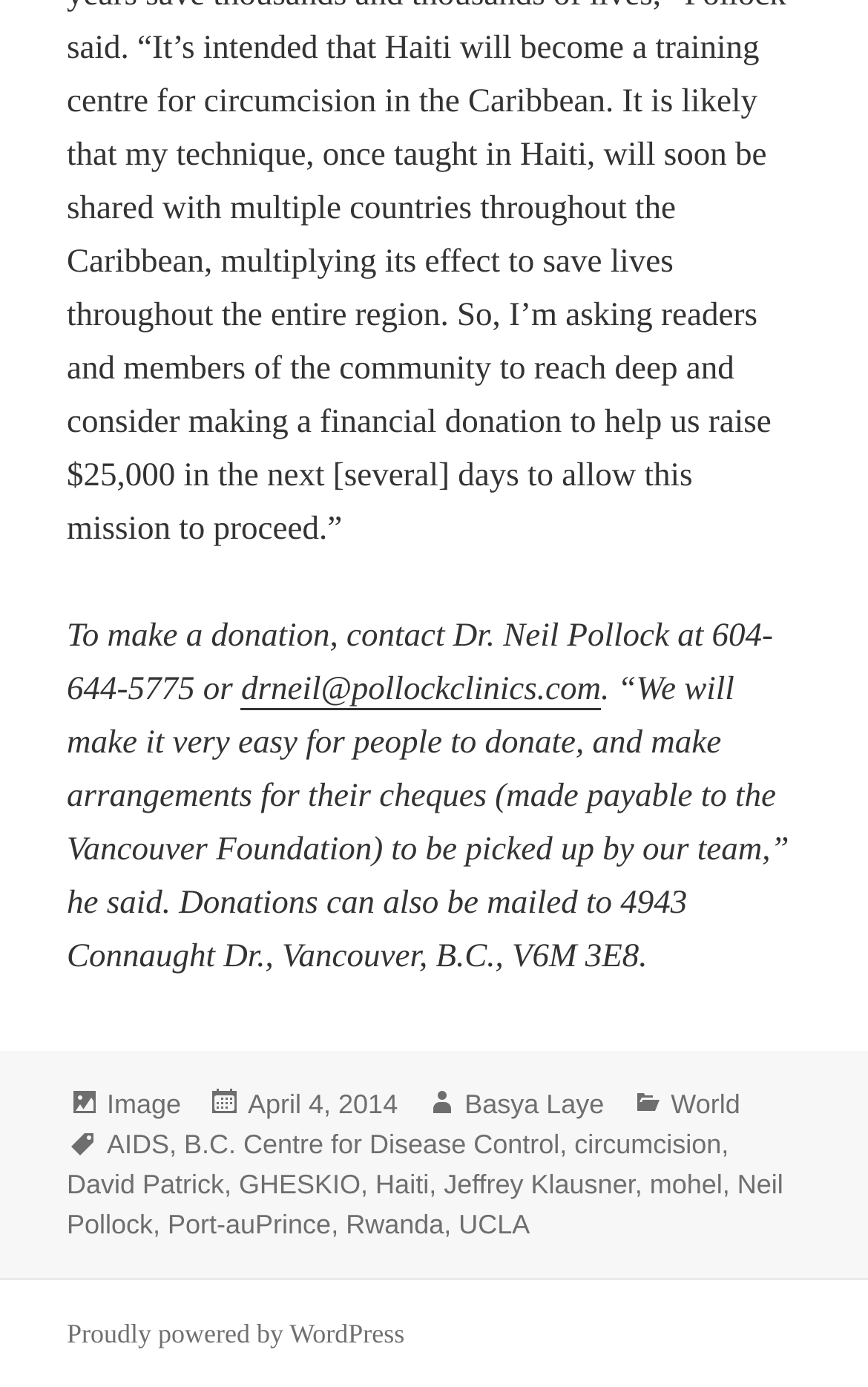Identify and provide the bounding box coordinates of the UI element described: "David Patrick". The coordinates should be formatted as [left, top, right, bottom], with each number being a float between 0 and 1.

[0.077, 0.843, 0.258, 0.867]